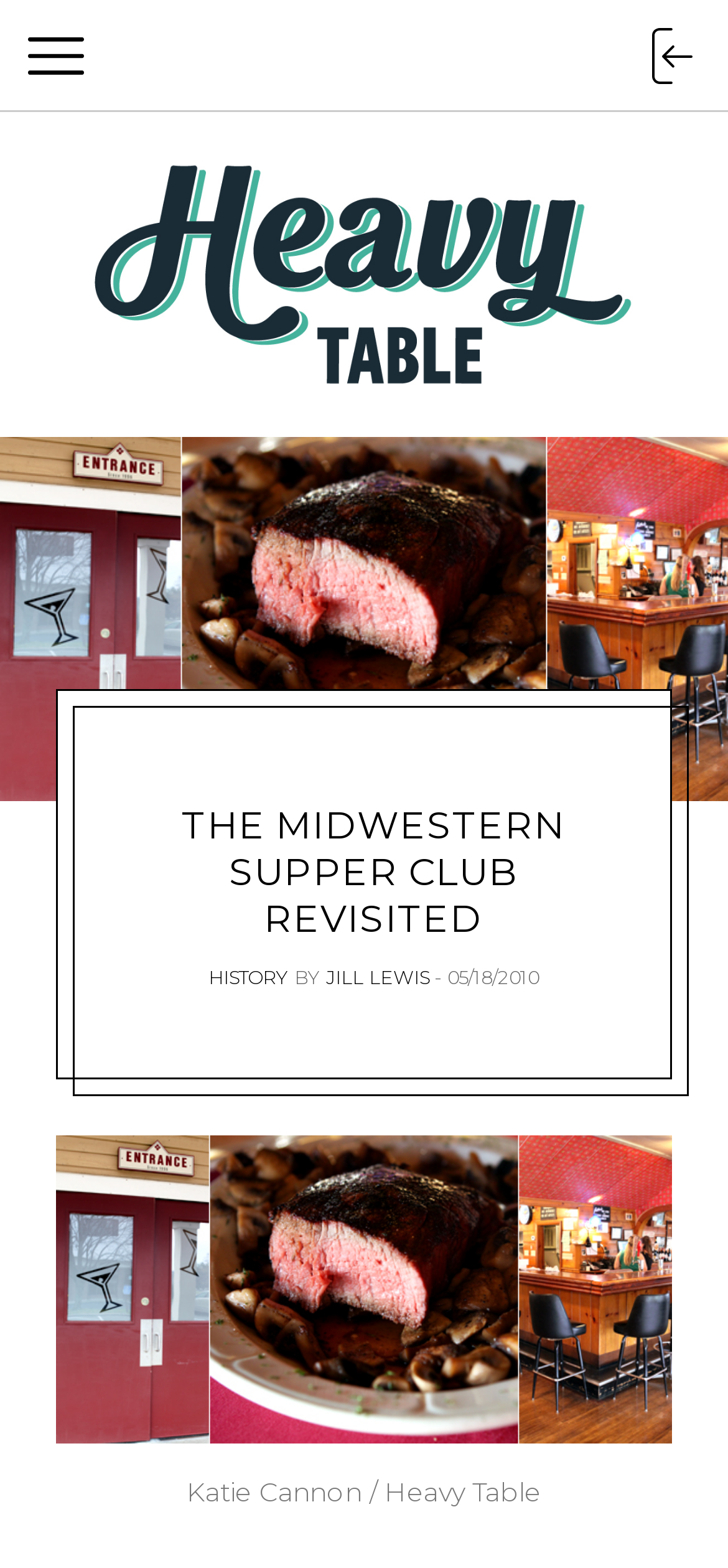Find the bounding box coordinates of the UI element according to this description: "Natuurkunde Bachelor".

None